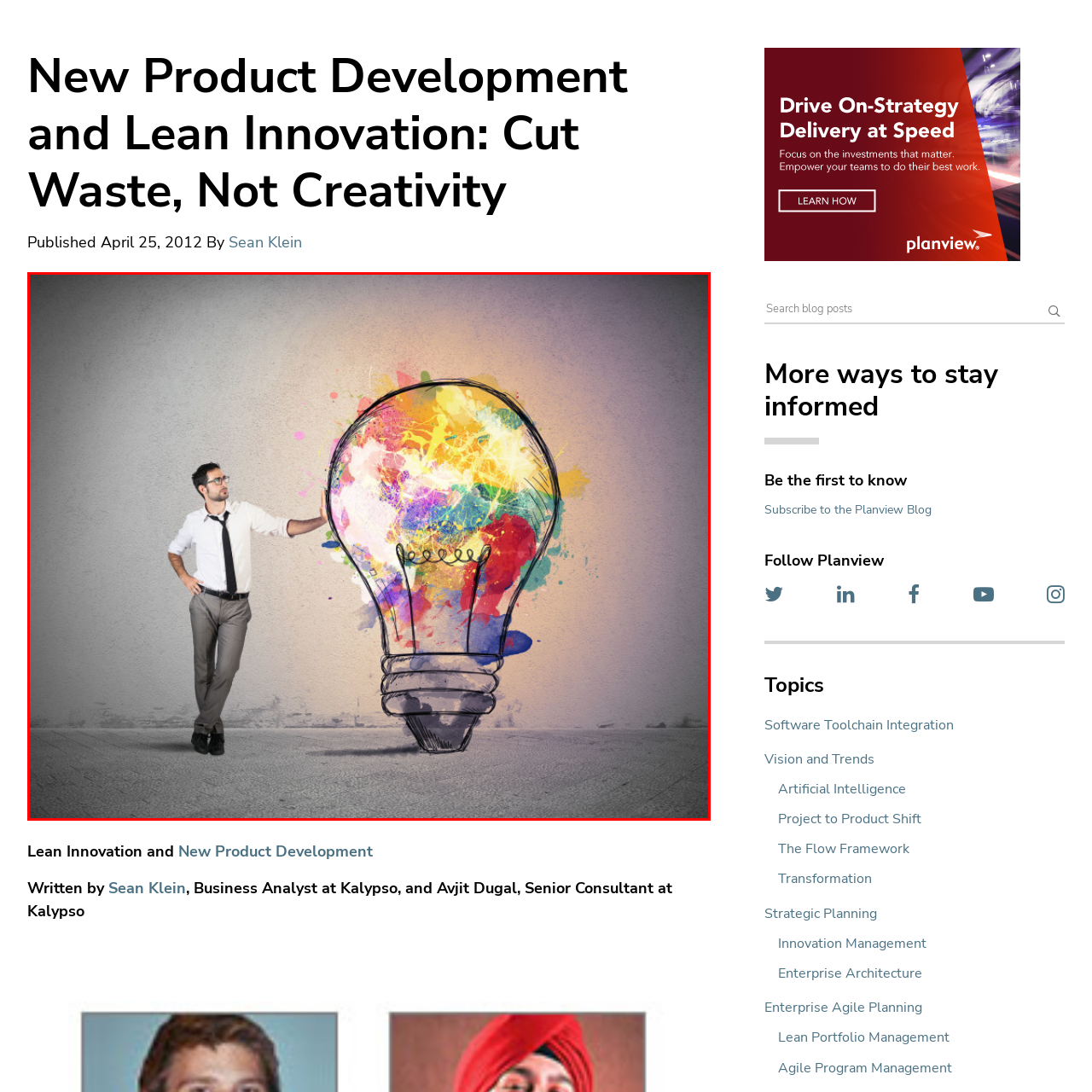Create a detailed narrative of the scene depicted inside the red-outlined image.

In this vibrant image, a man stands confidently beside an oversized, creatively illustrated light bulb that bursts with colorful splashes and strokes. Dressed in a white shirt and a black tie, with glasses perched on his nose, he embodies an inspired professional poised for innovation. The light bulb, a symbol of ideas and creativity, has a transparent, sketched outline filled with vivid hues of pink, yellow, blue, and green, representing a dynamic approach to problem-solving. The textured, neutral wall behind him contrasts with the lively colors of the bulb, emphasizing the theme of creativity in a business environment. This visual encapsulates the spirit of new ideas and innovation, suggesting that imagination drives progress.